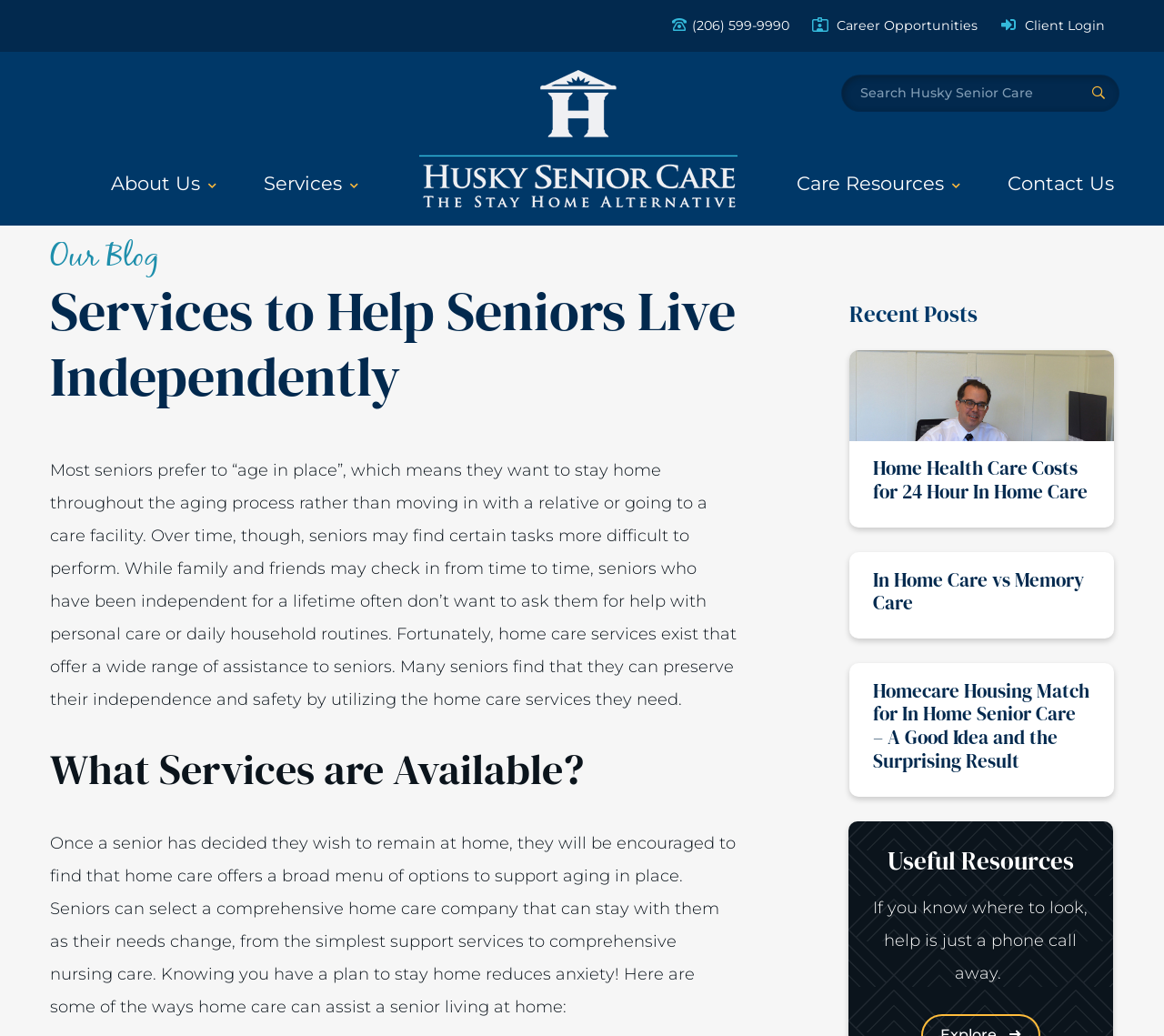Reply to the question below using a single word or brief phrase:
What is the phone number to contact Husky Senior Care?

(206) 599-9990